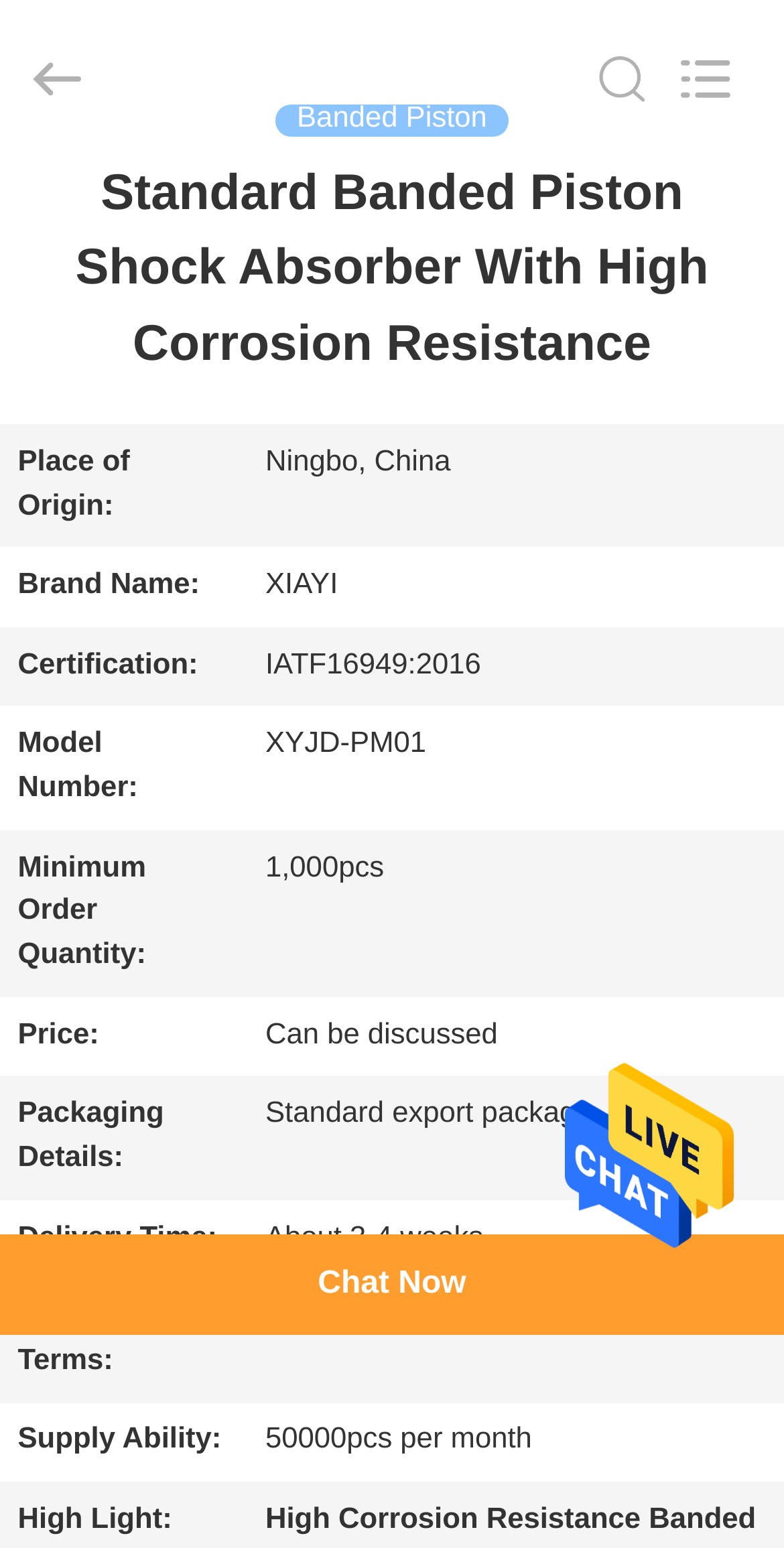Please locate the bounding box coordinates of the region I need to click to follow this instruction: "Go to HOME page".

[0.0, 0.106, 0.192, 0.143]